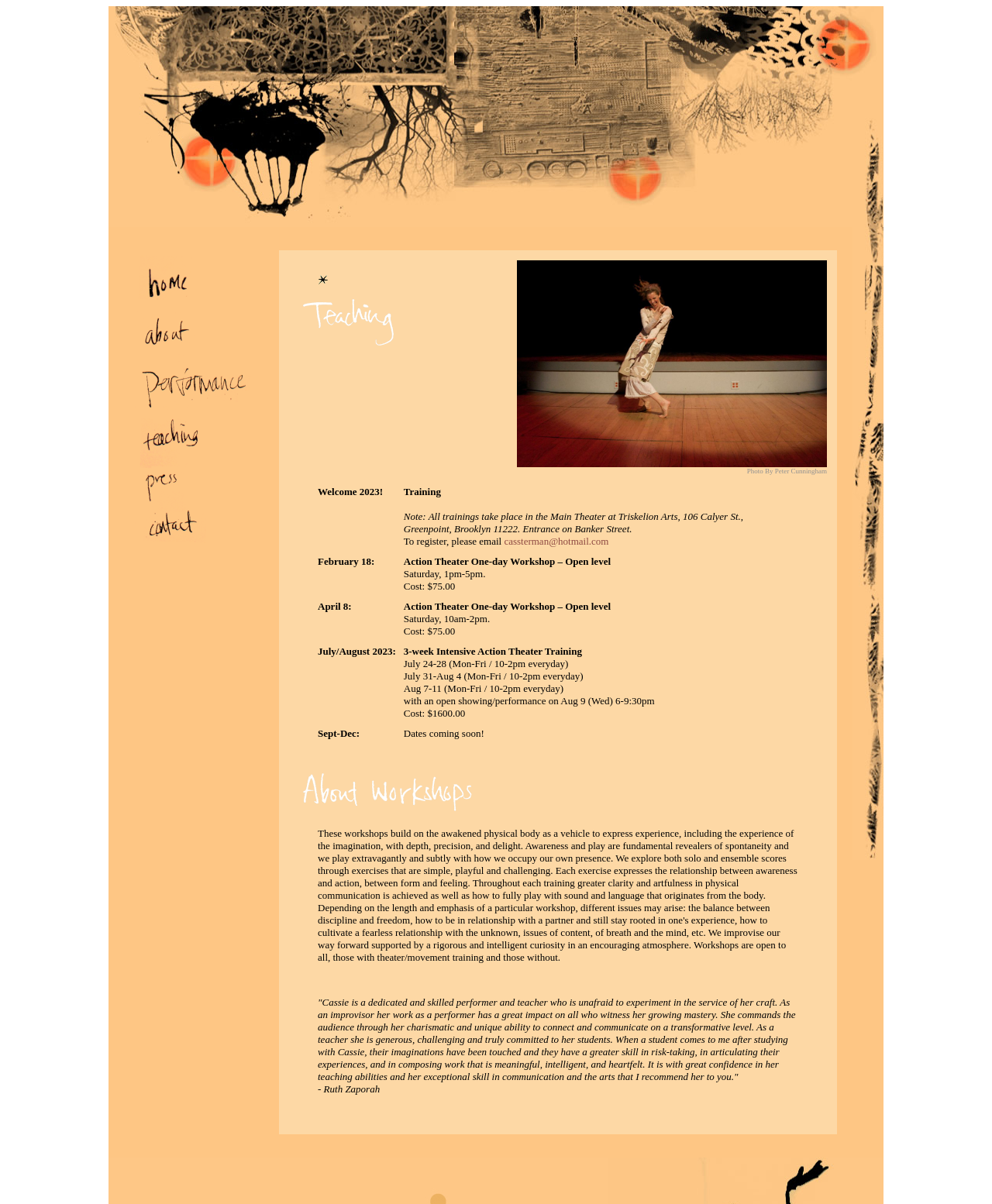Please pinpoint the bounding box coordinates for the region I should click to adhere to this instruction: "Check the training note".

[0.407, 0.434, 0.637, 0.444]